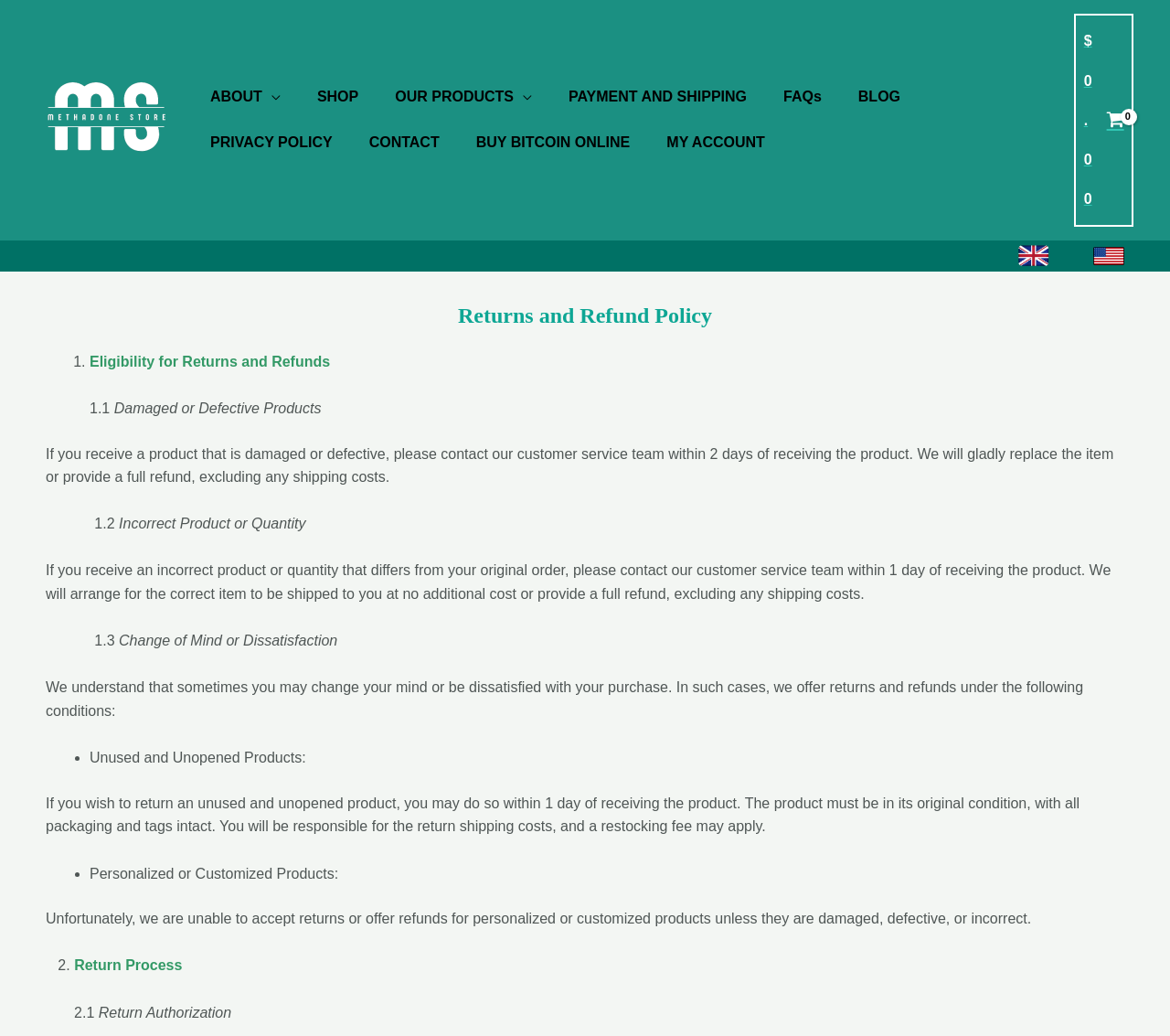What type of products cannot be returned or refunded?
Please answer the question as detailed as possible based on the image.

According to the 'Returns and Refund Policy' section, personalized or customized products cannot be returned or refunded unless they are damaged, defective, or incorrect, as stated in the section '1.3 Change of Mind or Dissatisfaction'.